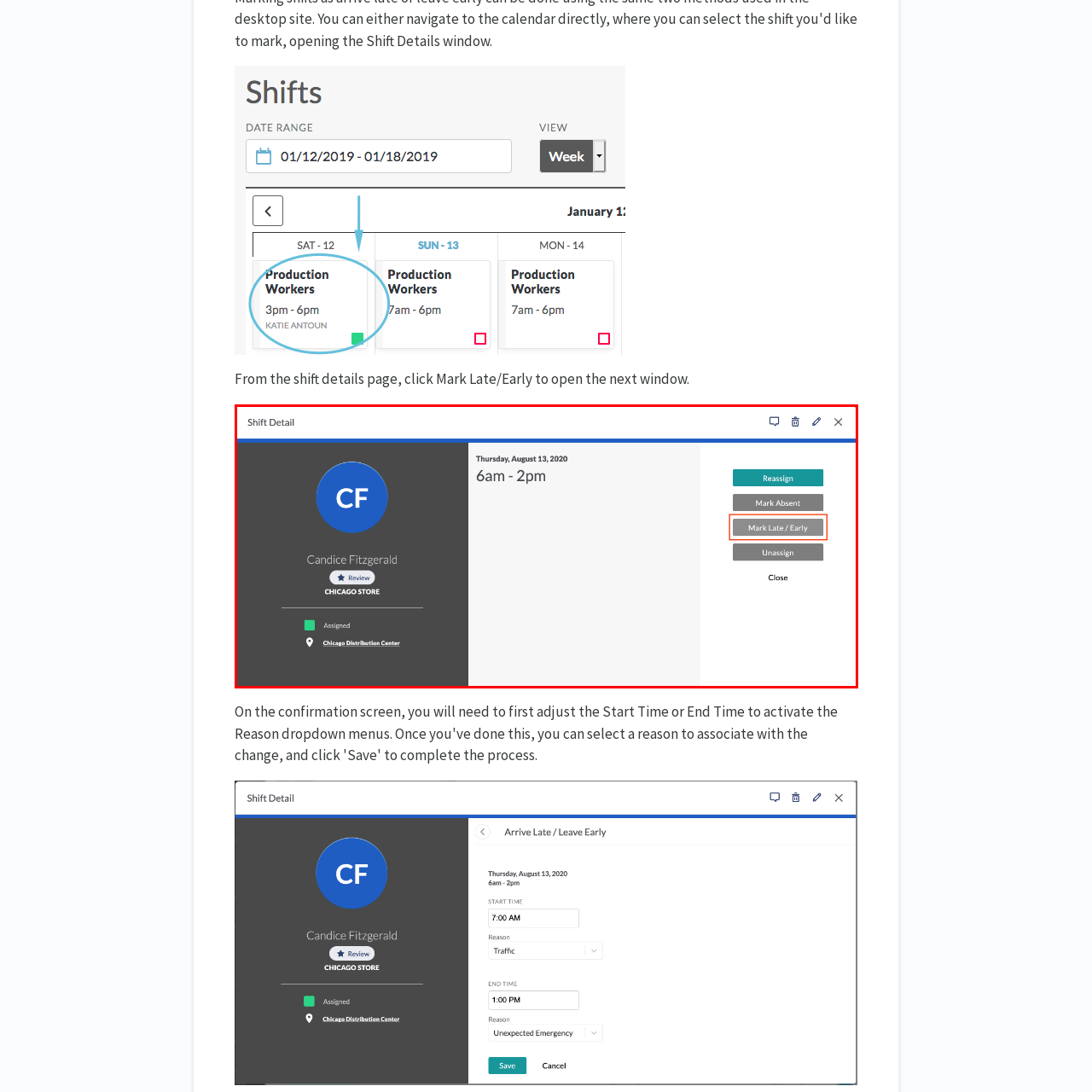Look at the image enclosed within the red outline and answer the question with a single word or phrase:
What is the highlighted action button?

Mark Late/Early